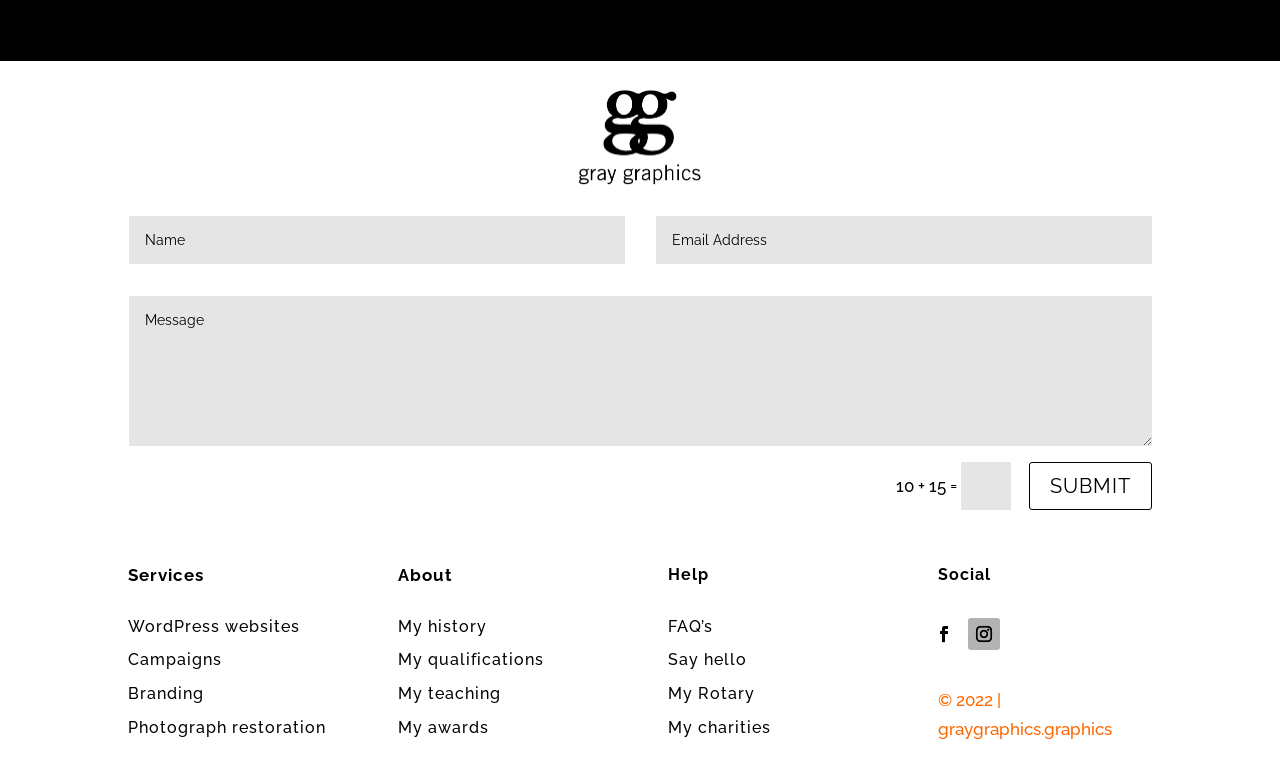Please provide the bounding box coordinates for the UI element as described: "name="et_pb_contact_email_0" placeholder="Email Address"". The coordinates must be four floats between 0 and 1, represented as [left, top, right, bottom].

[0.513, 0.281, 0.9, 0.343]